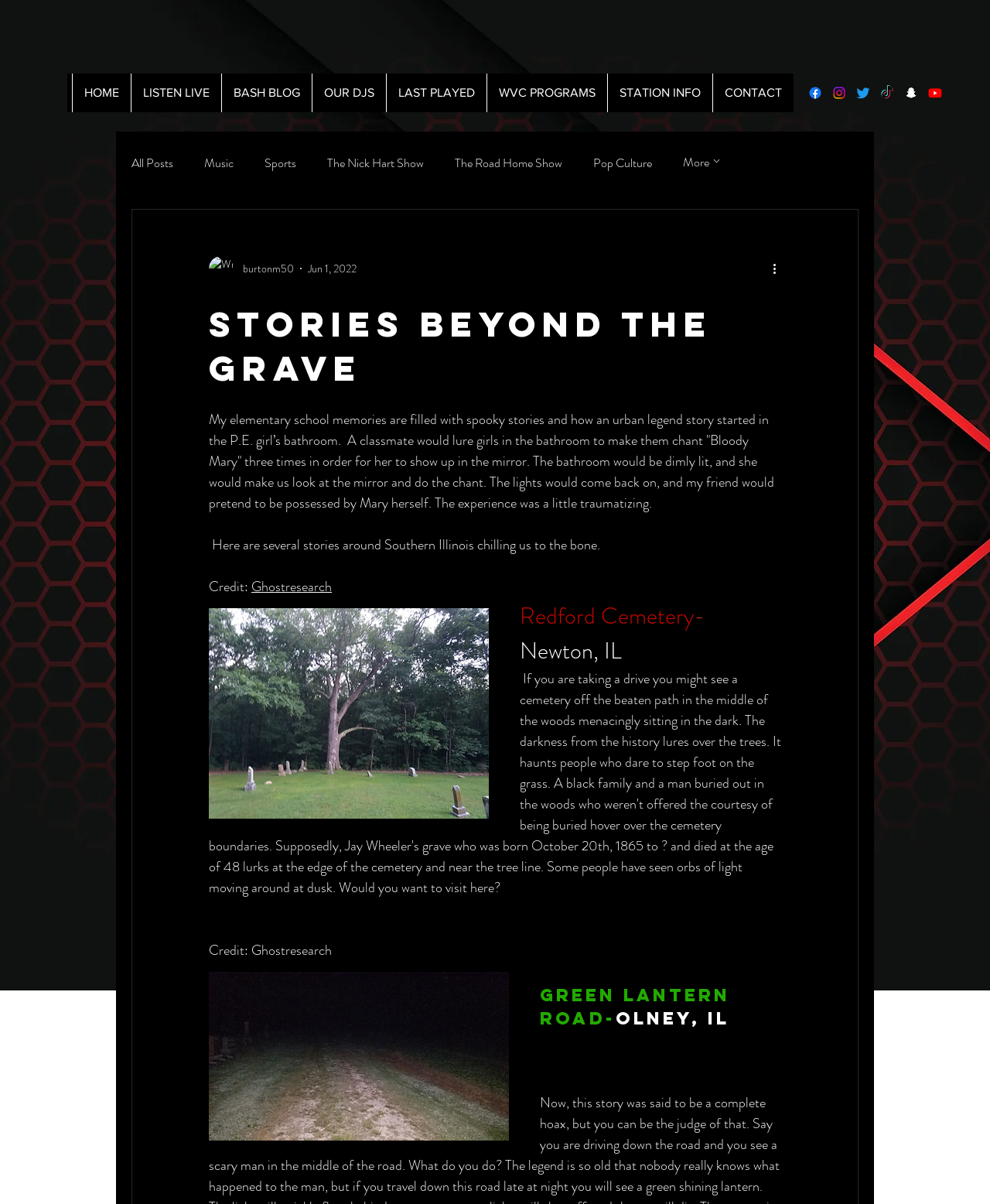What is the primary heading on this webpage?

Stories Beyond The Grave